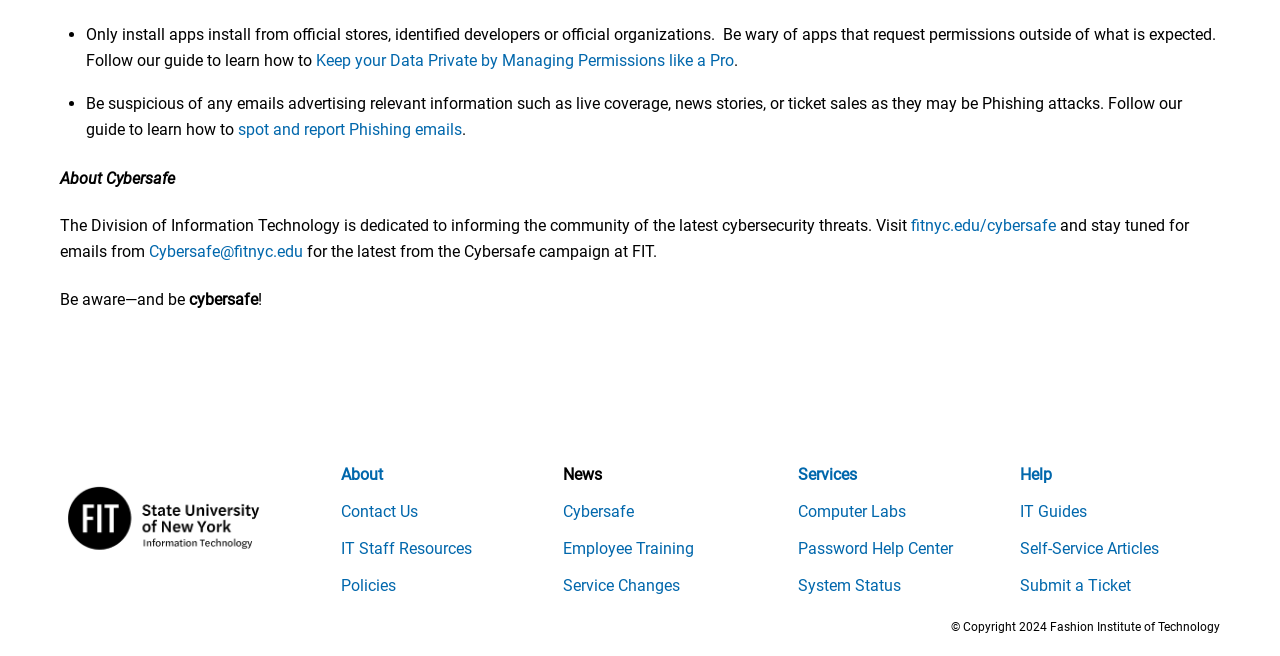What is the warning about in the Olympics-related malicious activity?
Using the details shown in the screenshot, provide a comprehensive answer to the question.

This answer can be inferred from the link element 'Beware of Olympics Related Malicious Activity' which is located at [0.051, 0.737, 0.233, 0.912] on the webpage. The element also has an associated image with the same description.